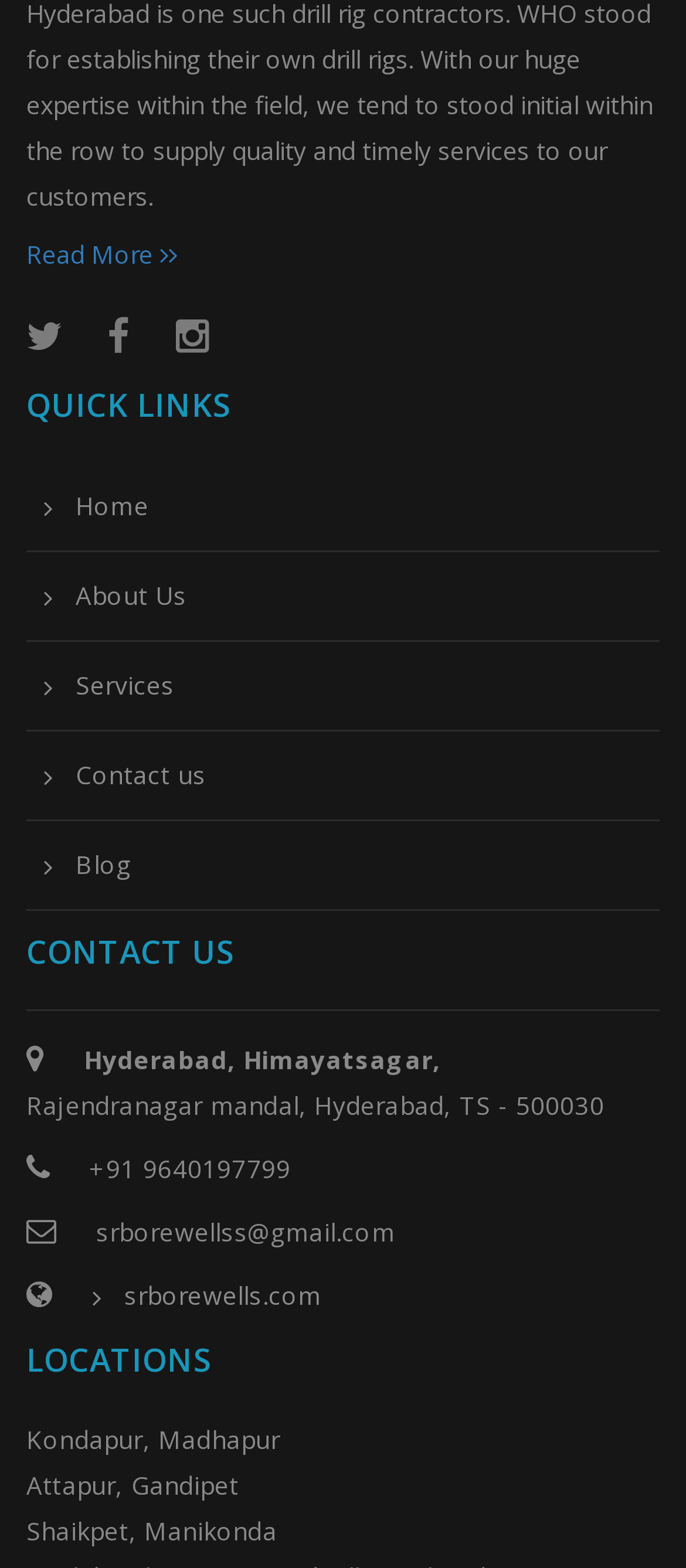What is the company's website URL? Please answer the question using a single word or phrase based on the image.

srborewells.com